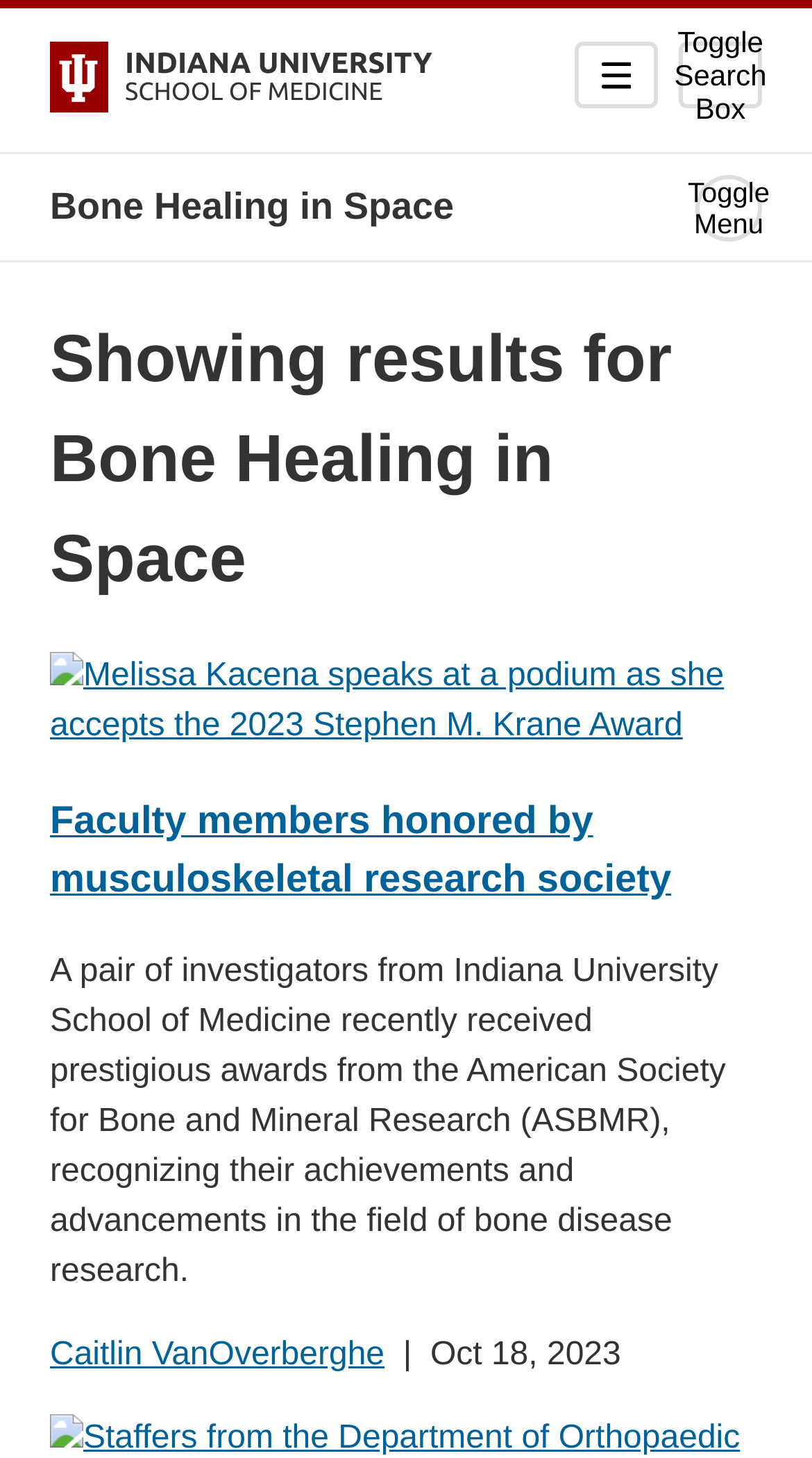Please determine and provide the text content of the webpage's heading.

Showing results for Bone Healing in Space